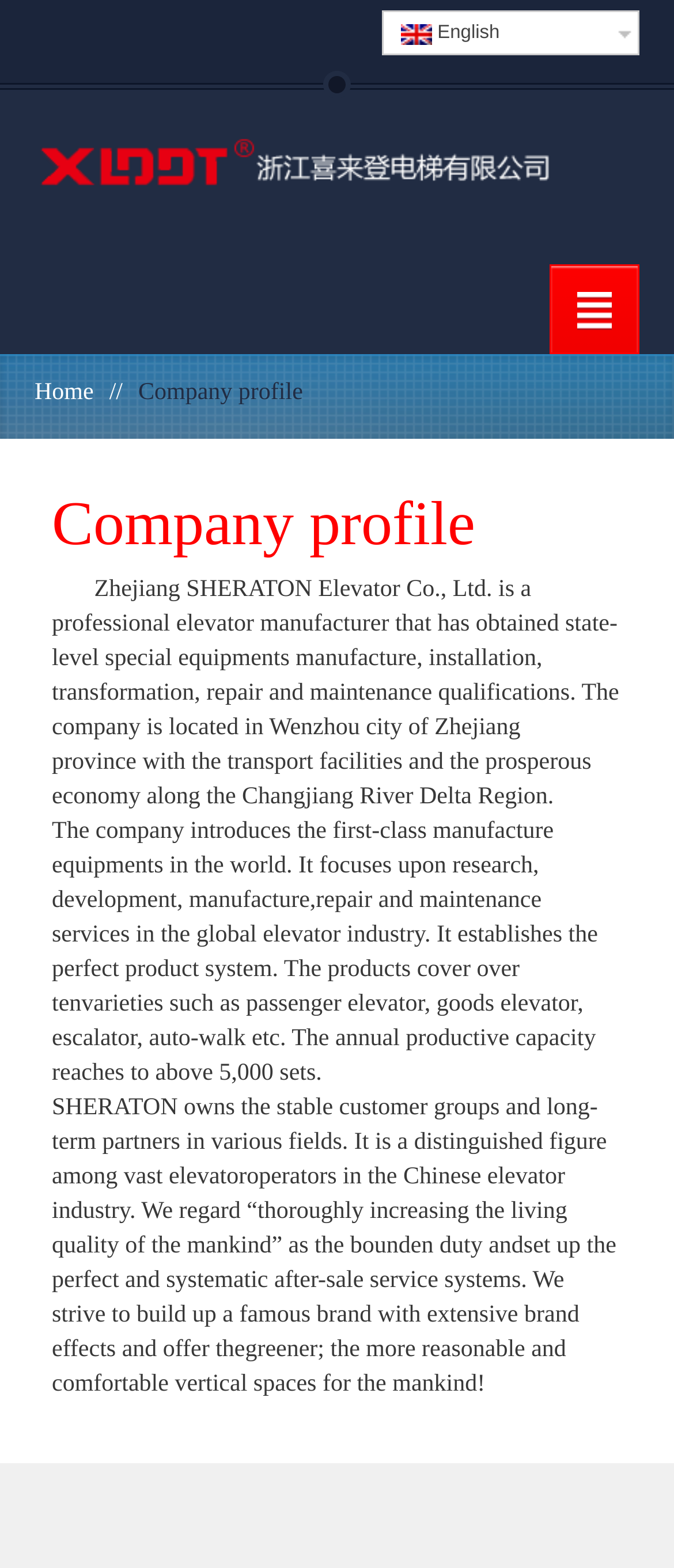What is the company's name?
Respond to the question with a single word or phrase according to the image.

Zhejiang SHERATON Elevator Co., Ltd.